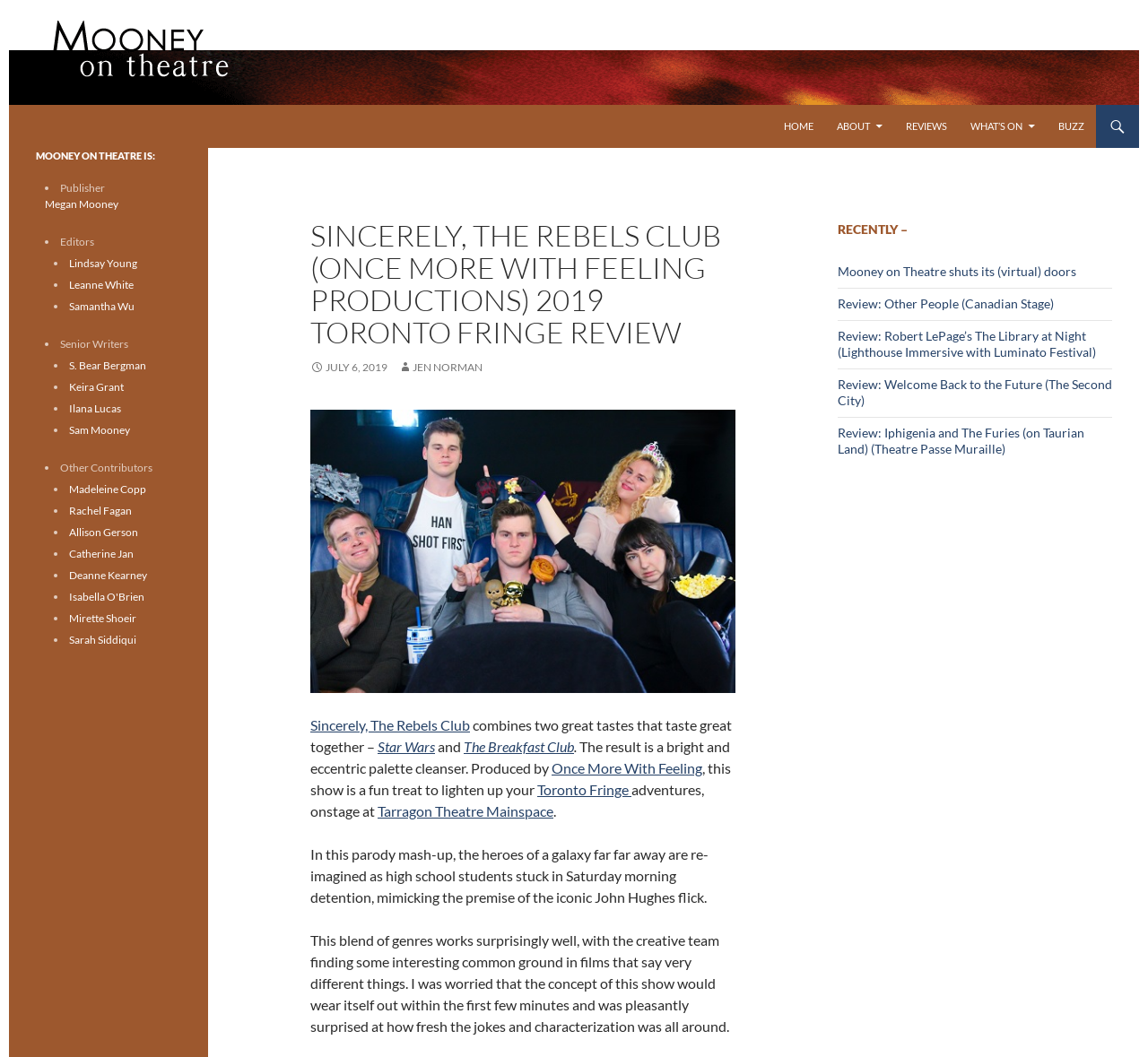Identify the bounding box coordinates of the HTML element based on this description: "Sincerely, The Rebels Club".

[0.27, 0.677, 0.409, 0.694]